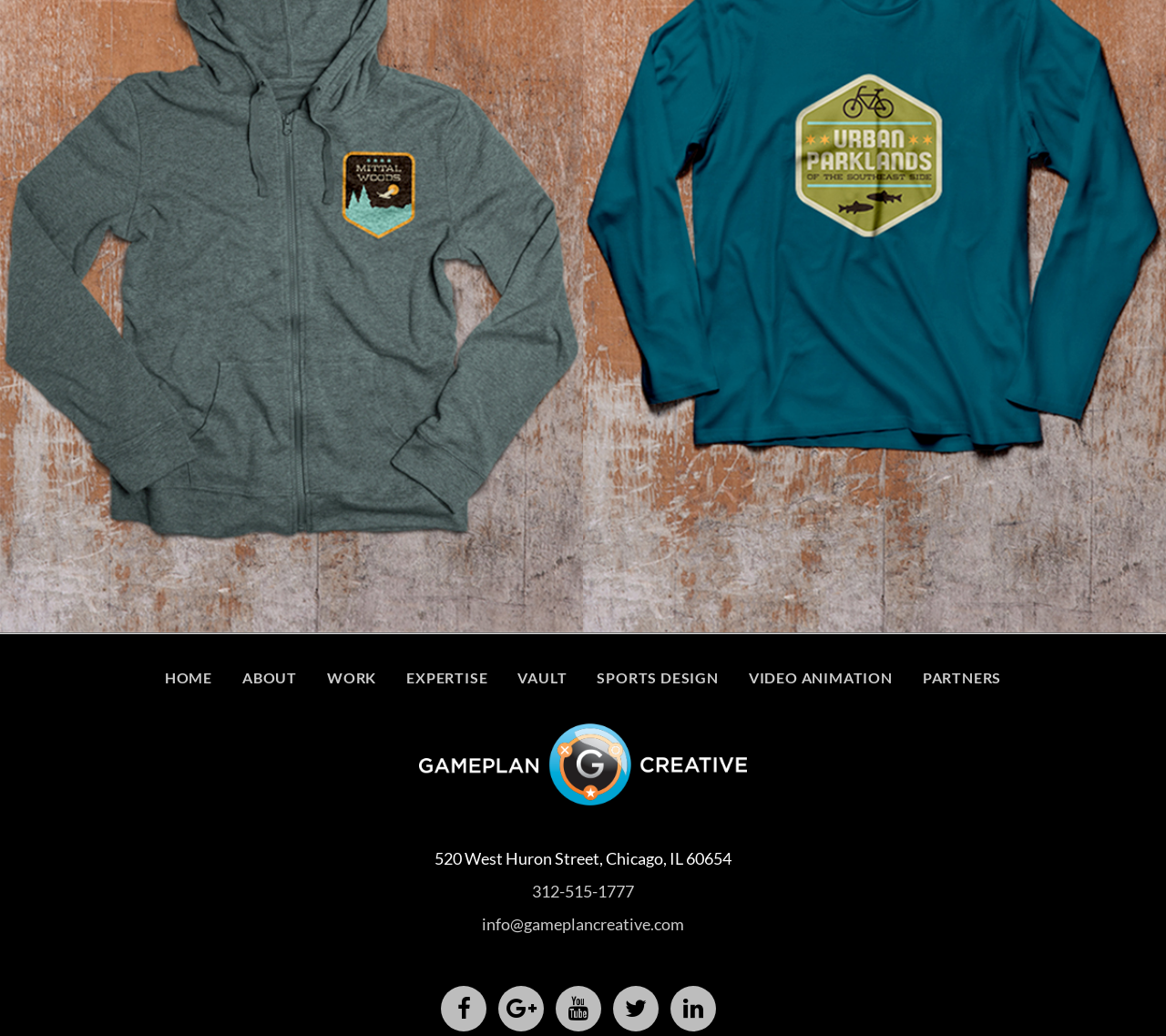Please examine the image and answer the question with a detailed explanation:
What is the phone number of the company?

I found the phone number by looking at the link element located at [0.456, 0.85, 0.544, 0.87] which contains the phone number information.